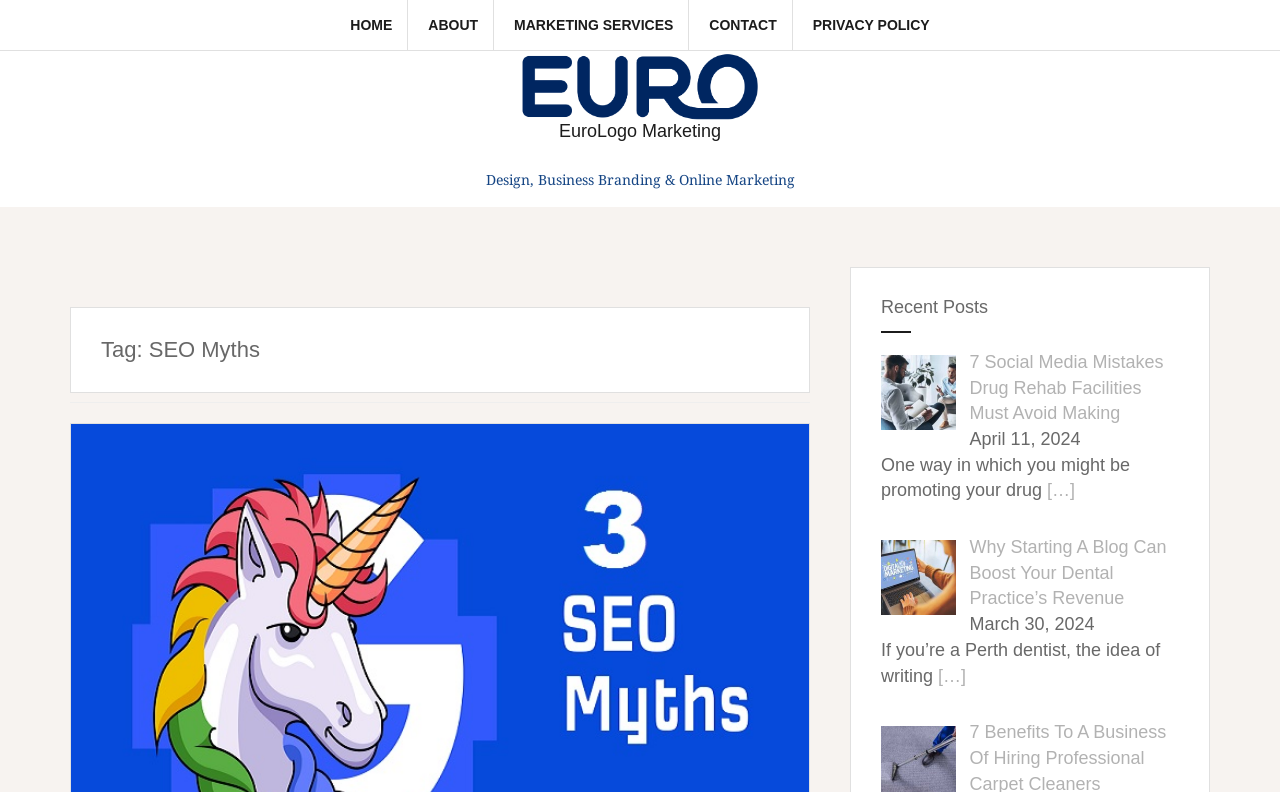Please find the bounding box coordinates of the element that you should click to achieve the following instruction: "go to home page". The coordinates should be presented as four float numbers between 0 and 1: [left, top, right, bottom].

[0.274, 0.019, 0.306, 0.044]